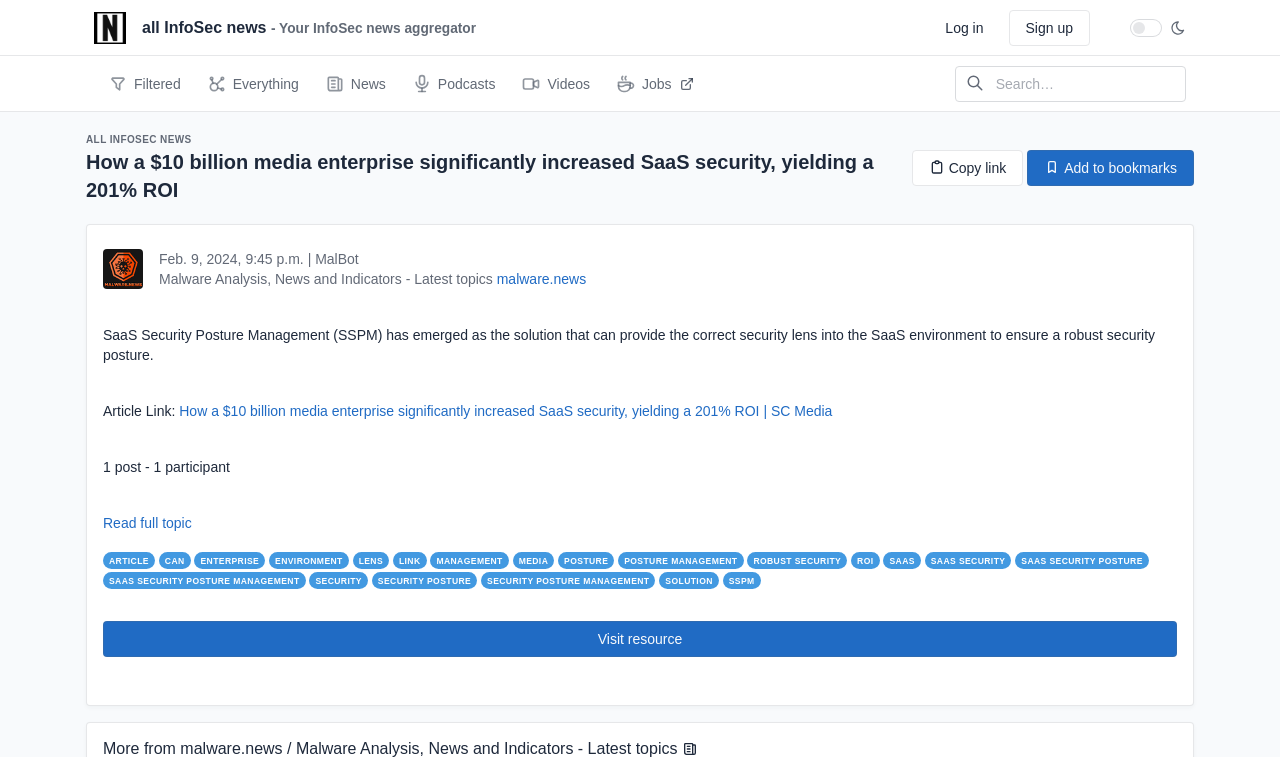How many links are there in the navigation menu?
Based on the image, give a one-word or short phrase answer.

5